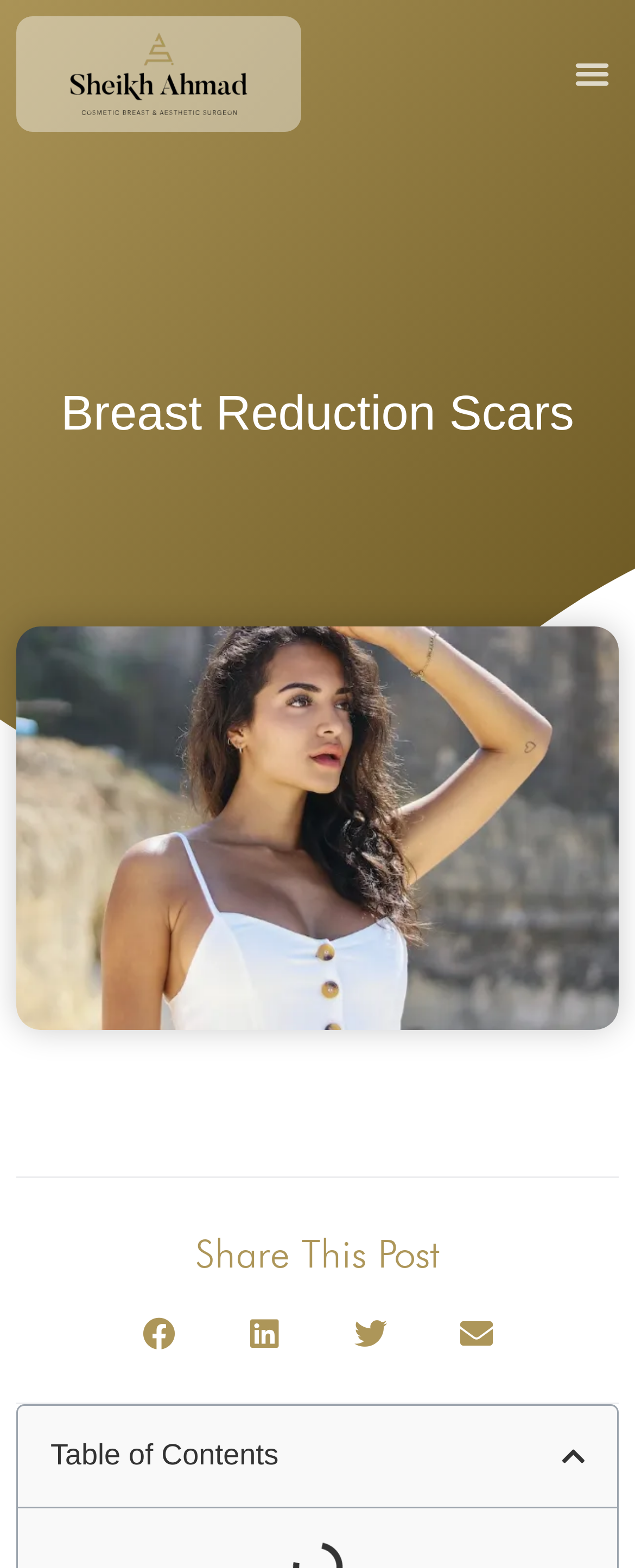Give a detailed account of the webpage's layout and content.

The webpage is about Breast Reduction Scars, with a prominent heading at the top center of the page. Below the heading, there is a large image related to breast reduction scars, taking up most of the width of the page. 

At the top left of the page, there is a link, and at the top right, there is a menu toggle button. 

Towards the bottom of the page, there are social media sharing buttons, including Facebook, LinkedIn, Twitter, and email, aligned horizontally and centered on the page. Above these buttons, there is a static text "Share This Post". 

Further down, there is a heading "Table of Contents" at the bottom left of the page, accompanied by a "Close table of contents" button to its right.